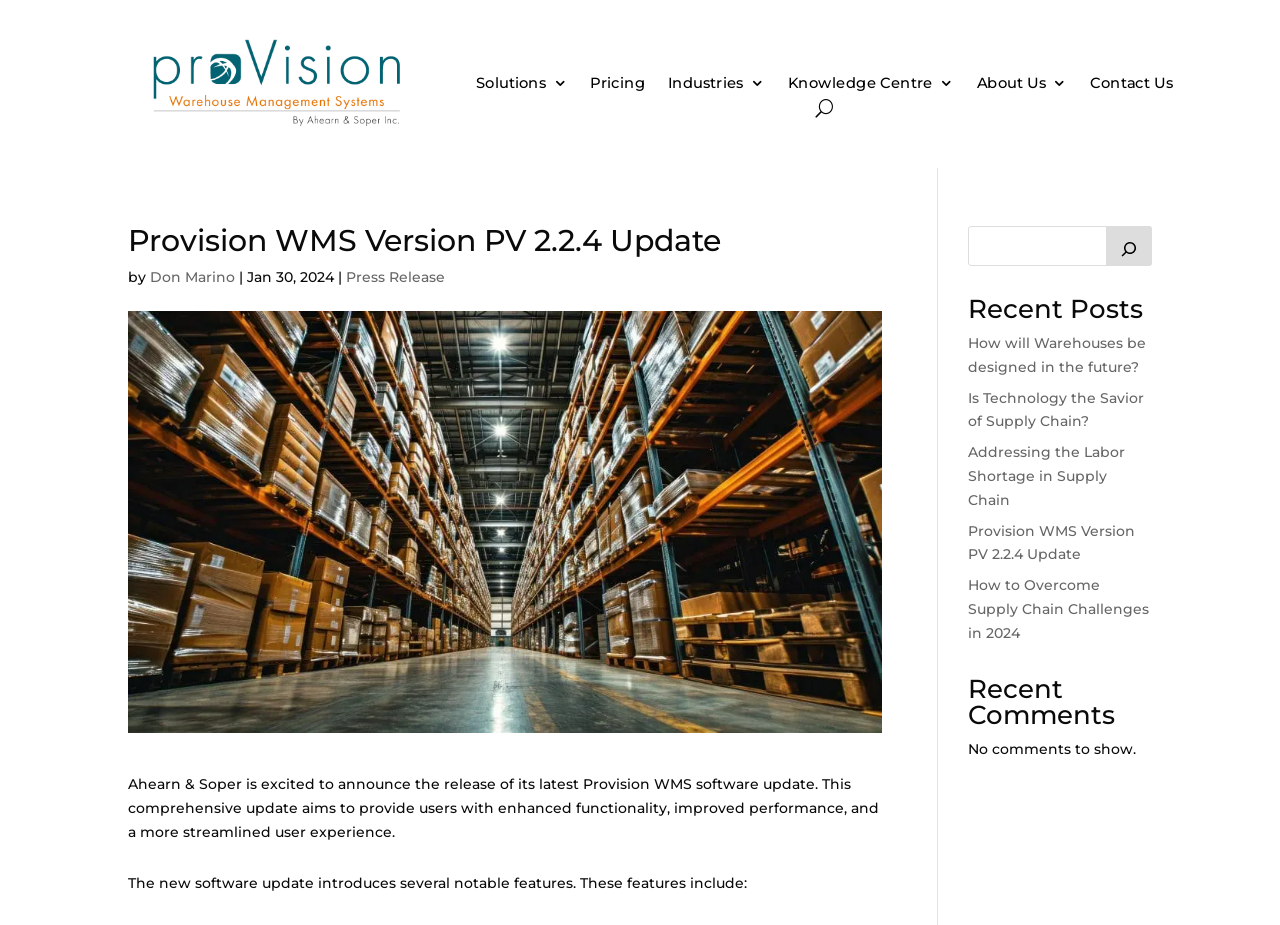Can you extract the primary headline text from the webpage?

Provision WMS Version PV 2.2.4 Update